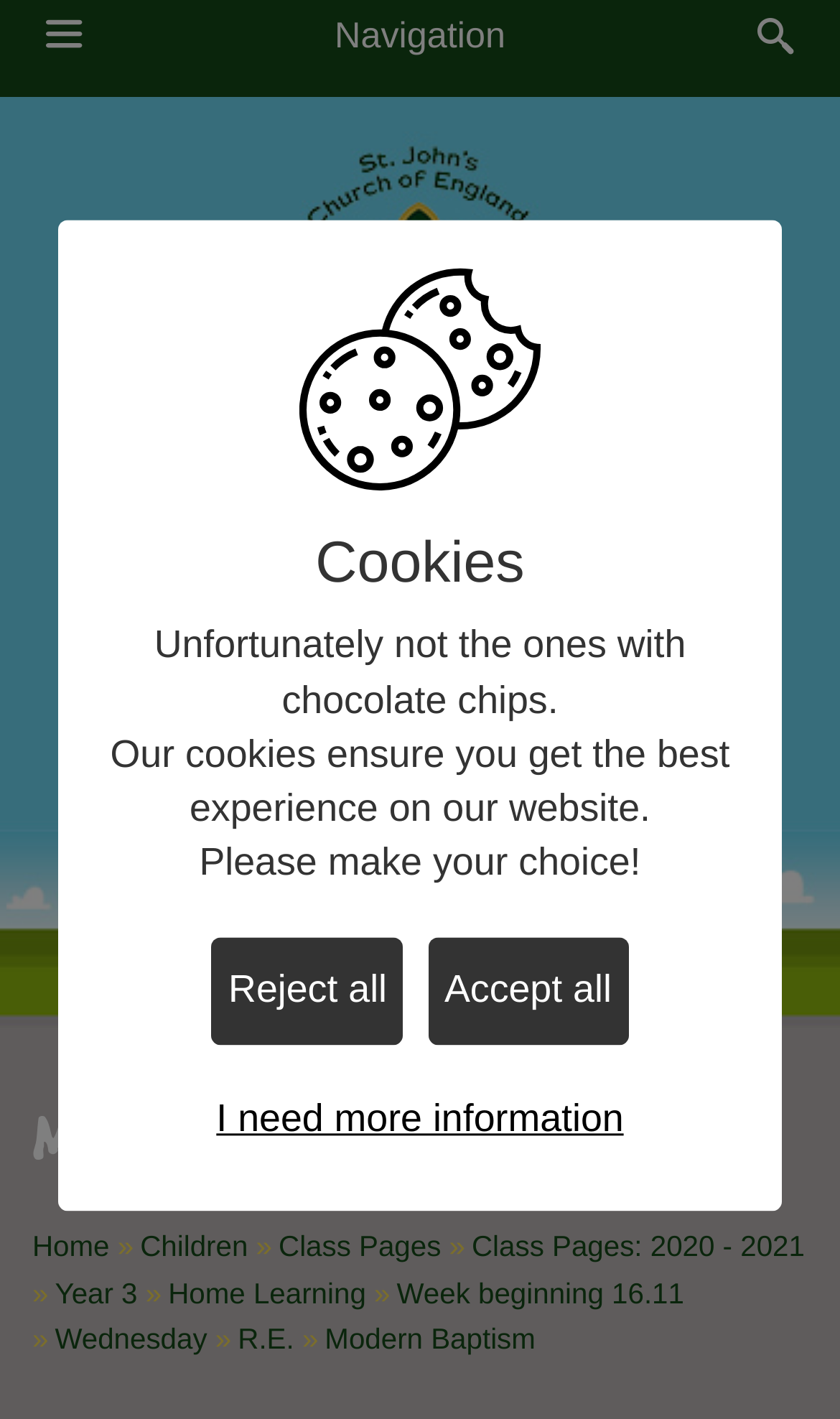Answer briefly with one word or phrase:
How many links are there in the navigation menu?

Multiple